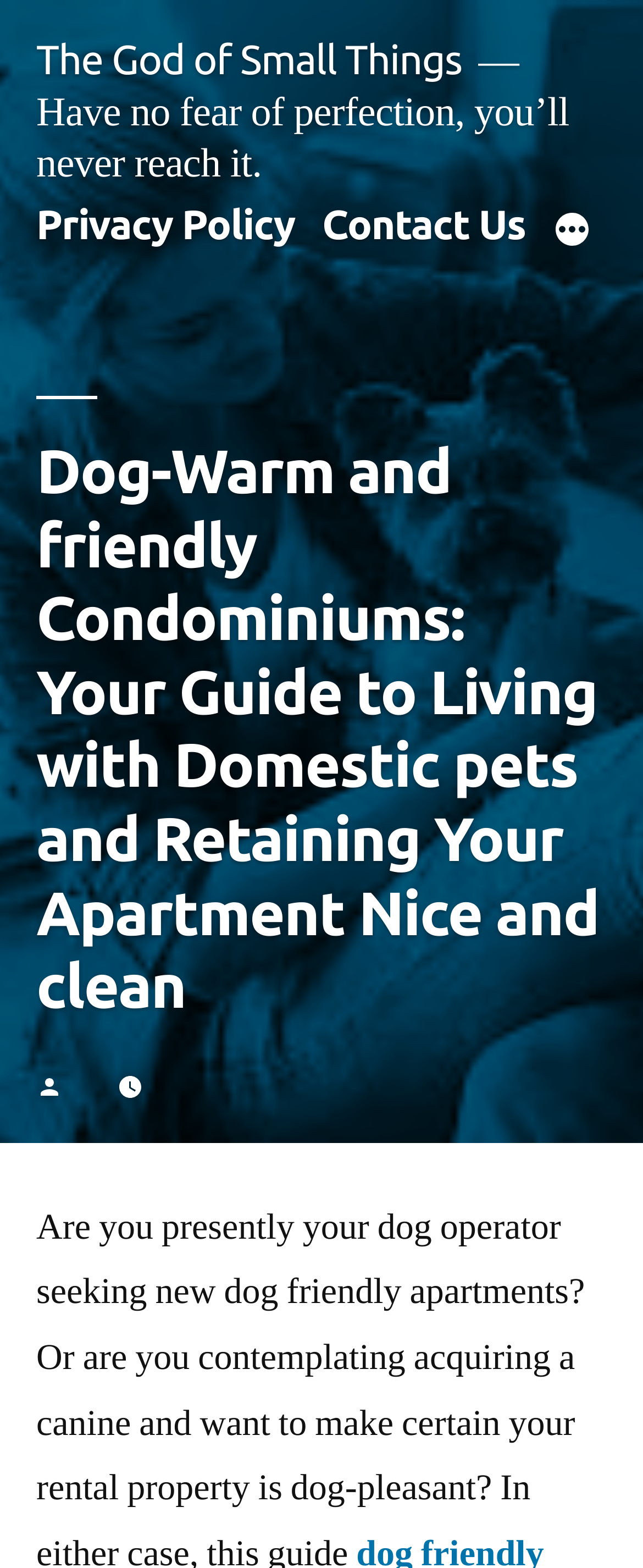Locate the bounding box coordinates for the element described below: "The God of Small Things". The coordinates must be four float values between 0 and 1, formatted as [left, top, right, bottom].

[0.056, 0.023, 0.719, 0.053]